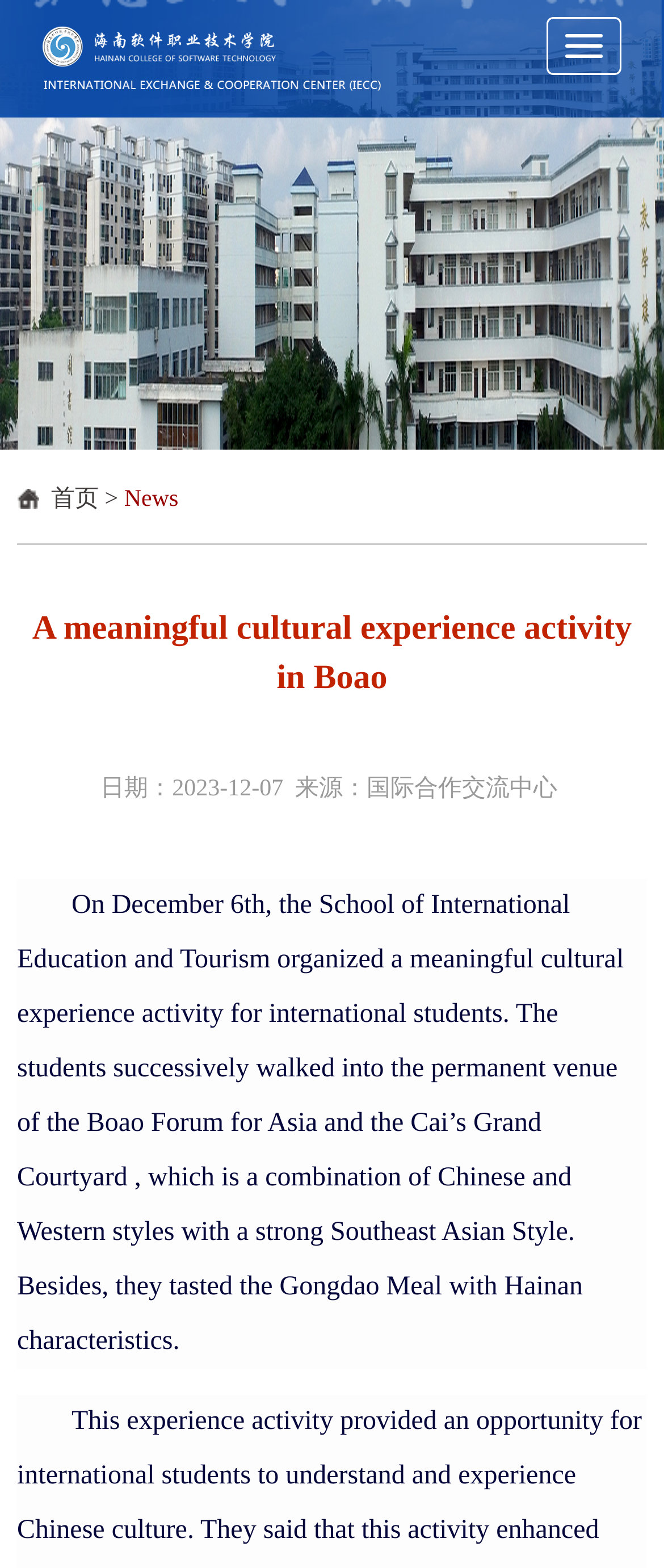Refer to the image and provide an in-depth answer to the question:
What is the name of the school that organized the activity?

I found the name of the school by reading the text 'On December 6th, the School of International Education and Tourism organized a...' which is located in the main content of the webpage.